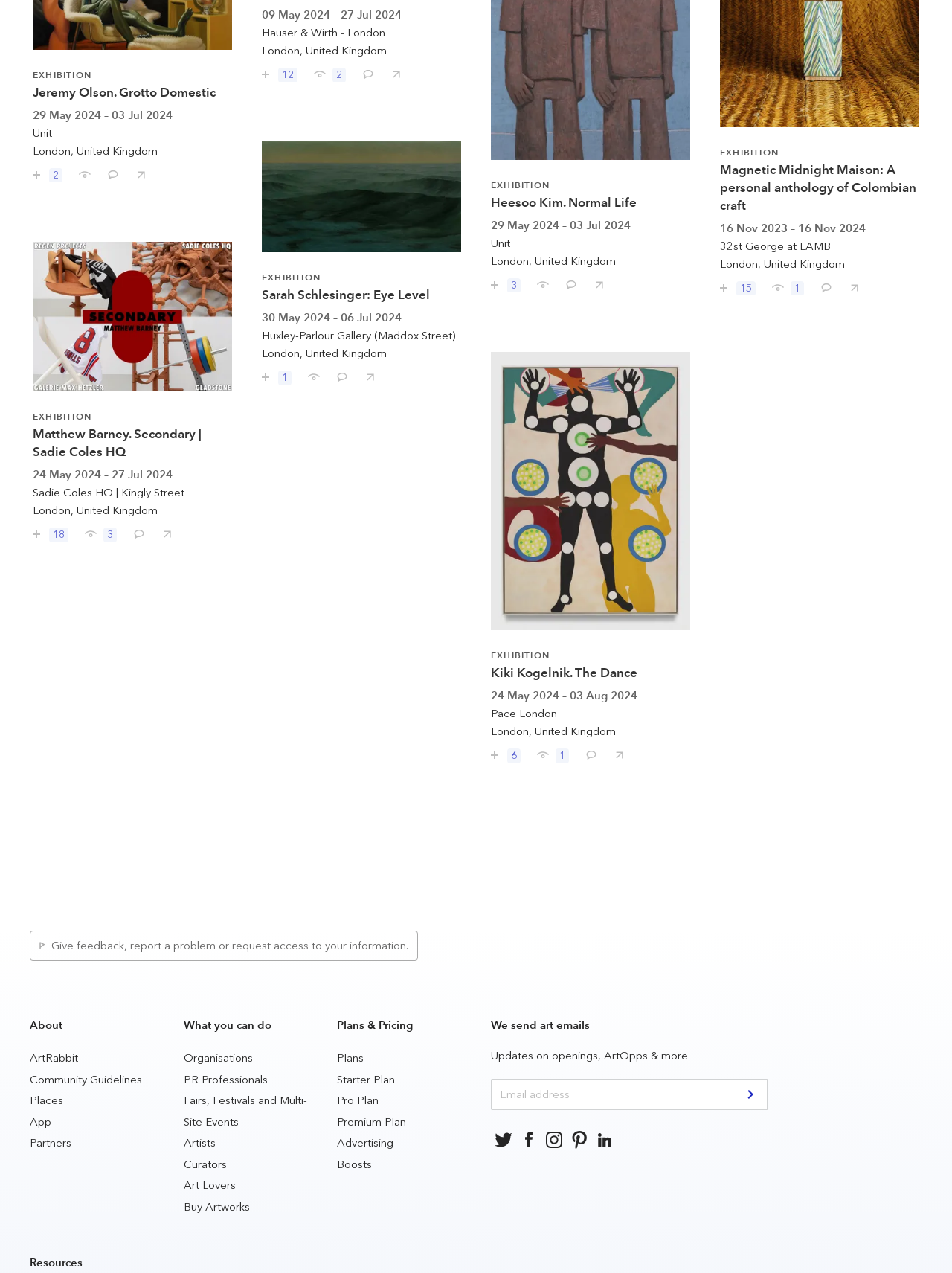Please find the bounding box for the following UI element description. Provide the coordinates in (top-left x, top-left y, bottom-right x, bottom-right y) format, with values between 0 and 1: Pro Plan

[0.354, 0.859, 0.398, 0.87]